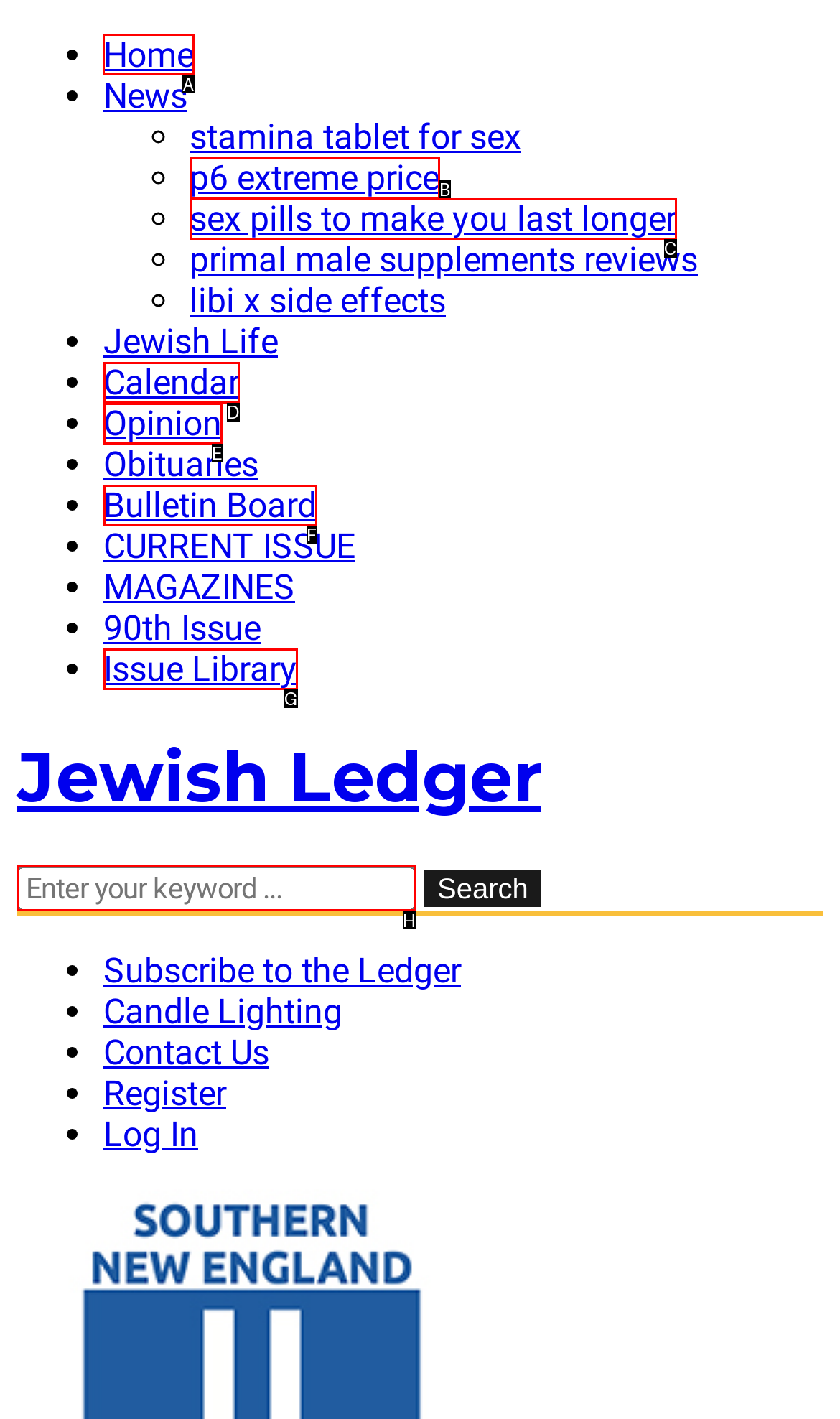Which choice should you pick to execute the task: Go to the home page
Respond with the letter associated with the correct option only.

A